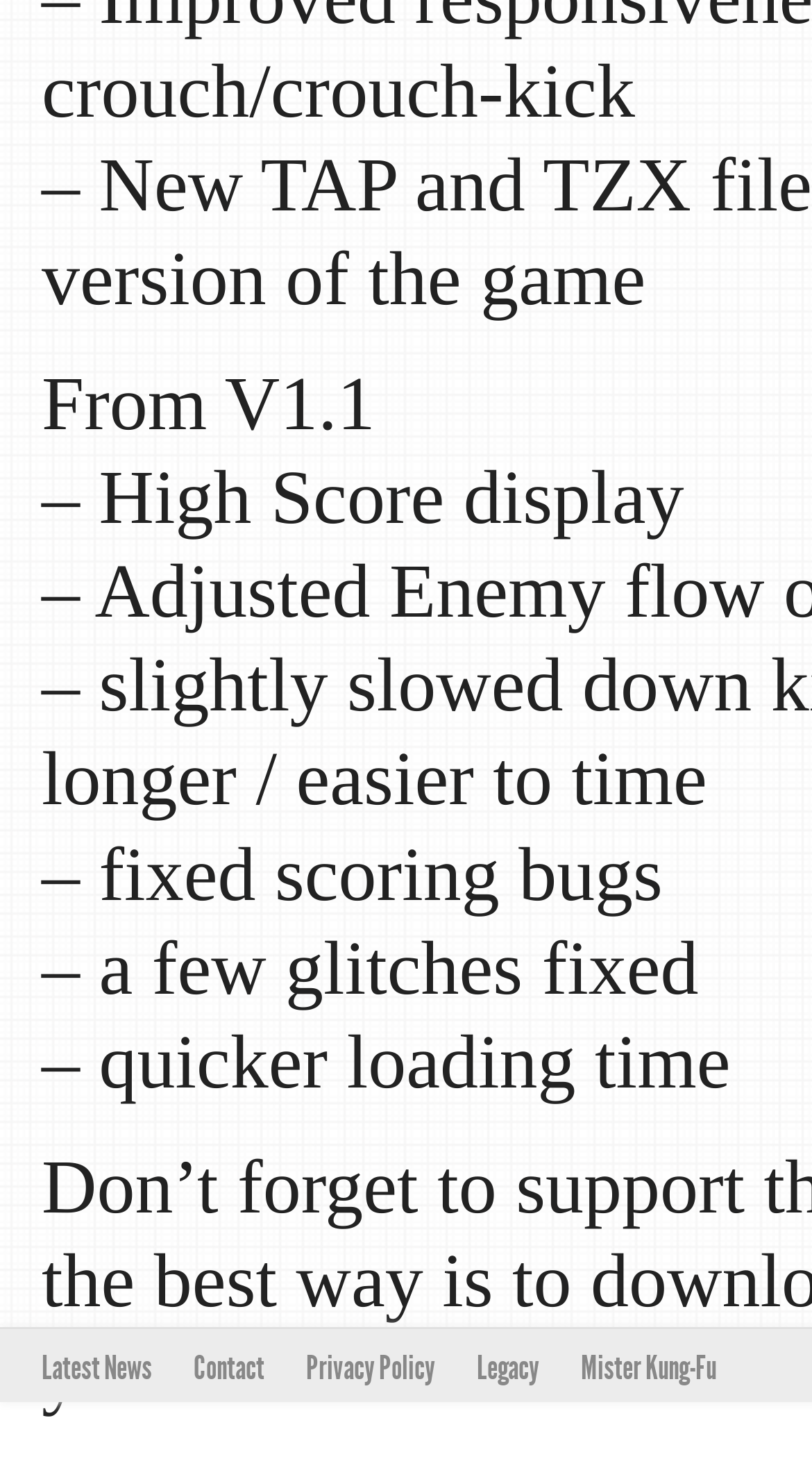Using the details from the image, please elaborate on the following question: What is the benefit of the update mentioned third?

The fourth text element from the top mentions '– quicker loading time', indicating that one of the benefits of the update is a quicker loading time.